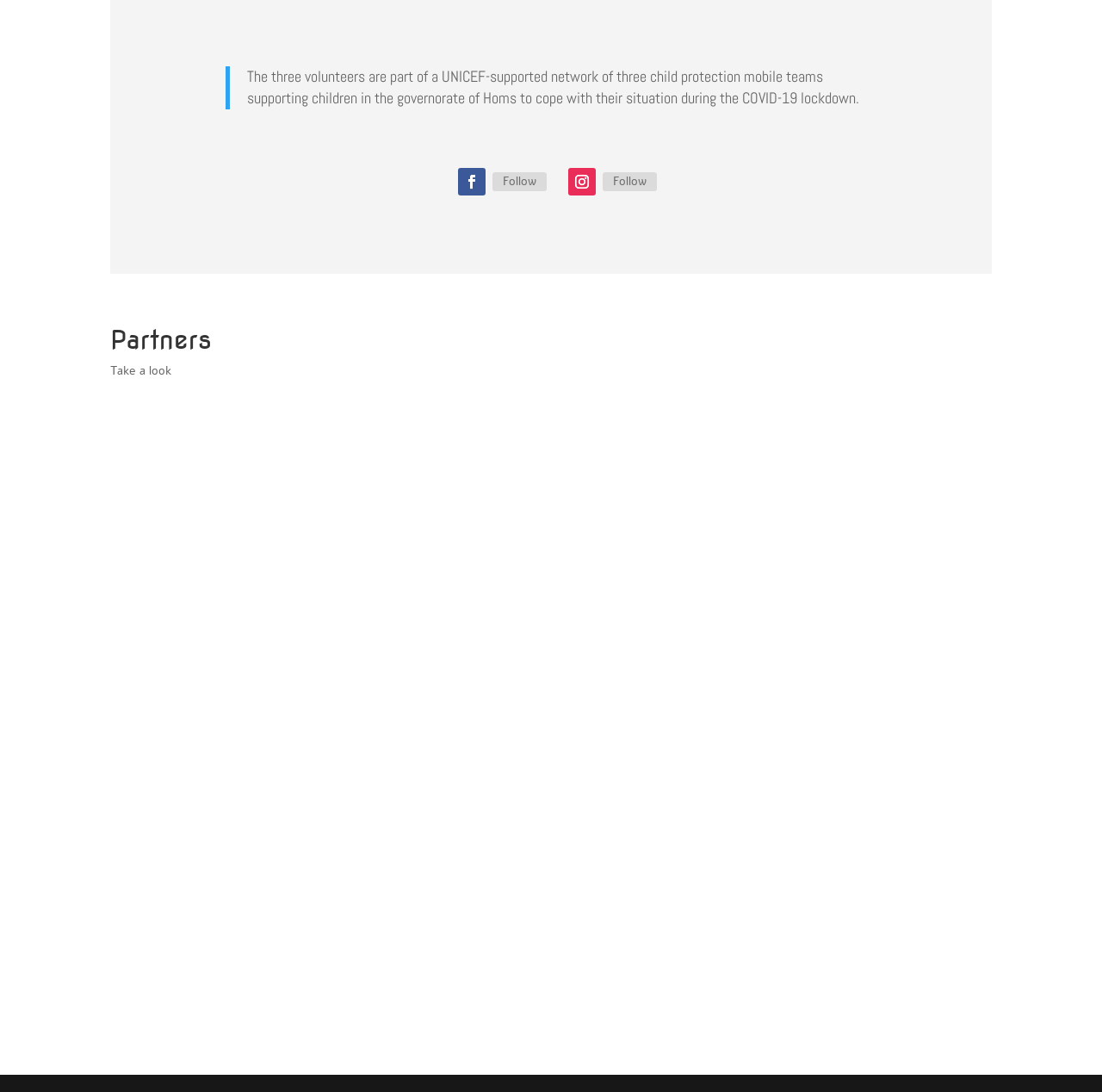Determine the bounding box coordinates for the clickable element required to fulfill the instruction: "Explore the first image". Provide the coordinates as four float numbers between 0 and 1, i.e., [left, top, right, bottom].

[0.1, 0.372, 0.267, 0.491]